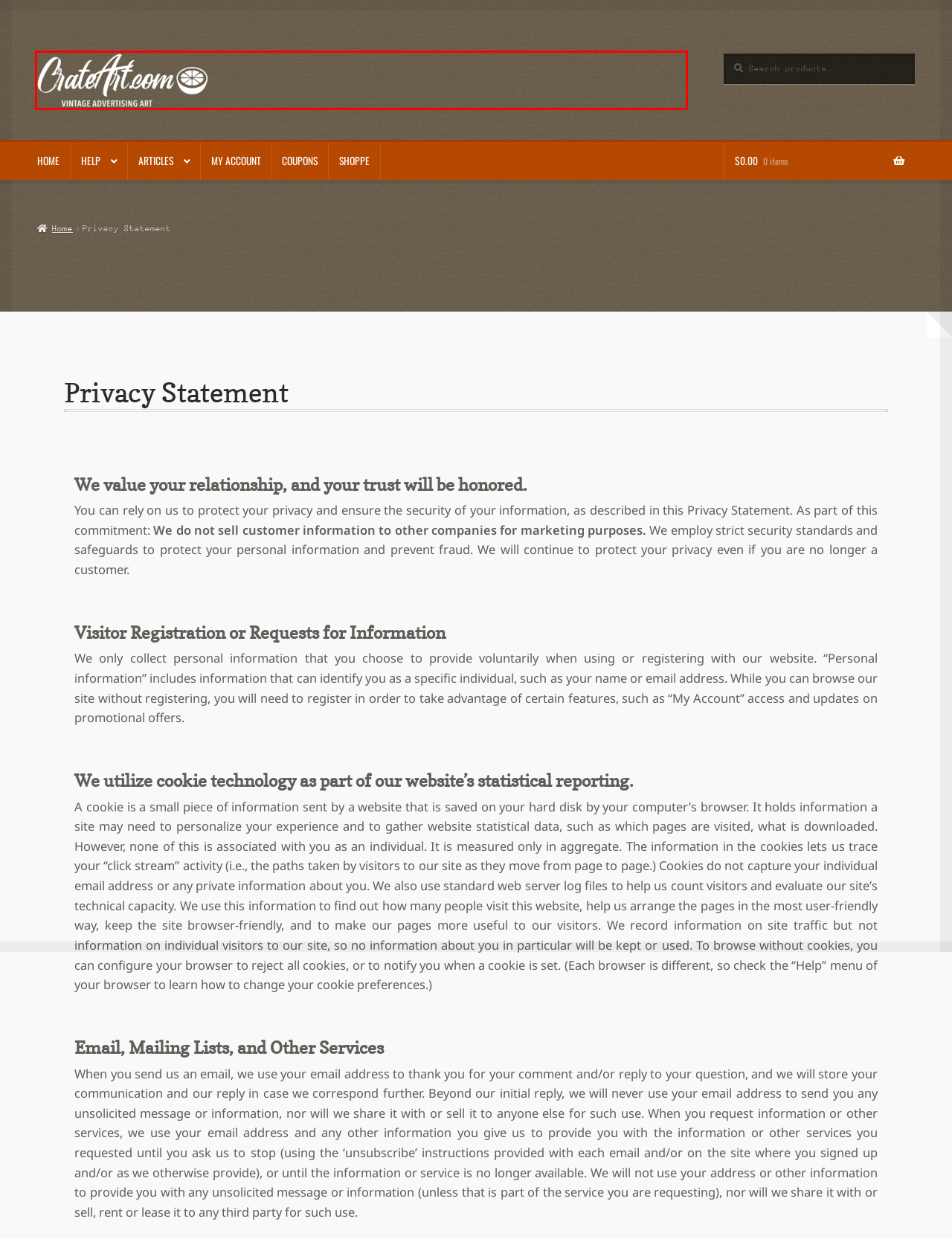You see a screenshot of a webpage with a red bounding box surrounding an element. Pick the webpage description that most accurately represents the new webpage after interacting with the element in the red bounding box. The options are:
A. Collection Categories | Crate Art
B. Cart | Crate Art
C. FAQ | Crate Art
D. Contact Form | Crate Art
E. Fruit Crate Labels & Seed Packets | Crate Art
F. Terms & Conditions | Crate Art
G. Restoring Rarity: A Collector's Perspective | Crate Art
H. Key Code Design | website development

E